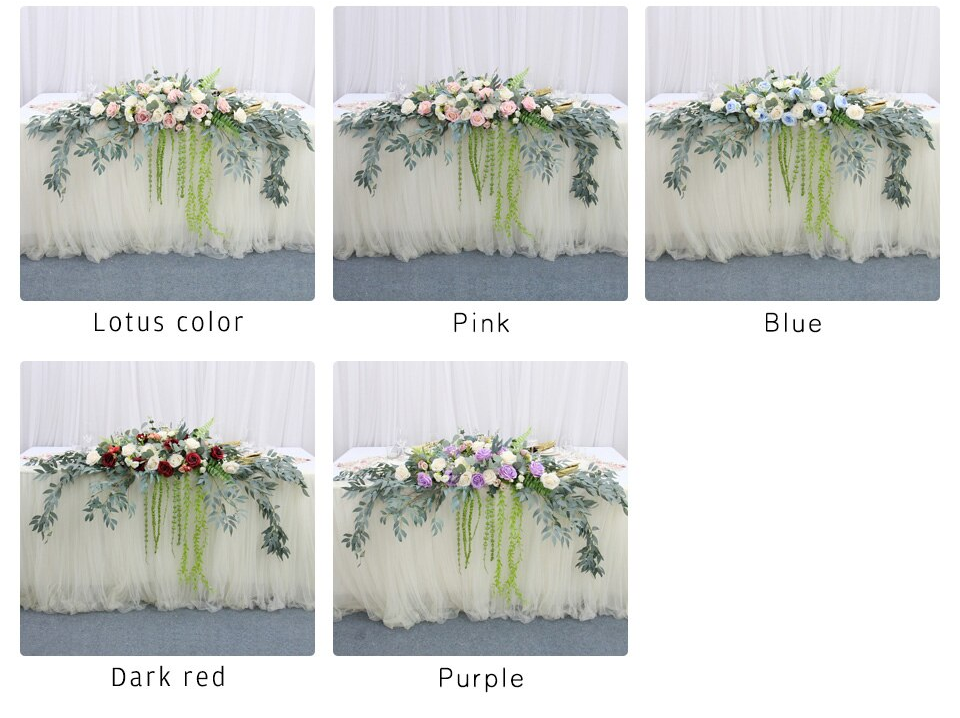By analyzing the image, answer the following question with a detailed response: What is the purpose of the table runners according to the caption?

The caption states that this presentation is perfect for various occasions, from weddings to parties, offering a charming and vibrant touch to table settings, implying that the table runners are meant to add a decorative element to the tables.